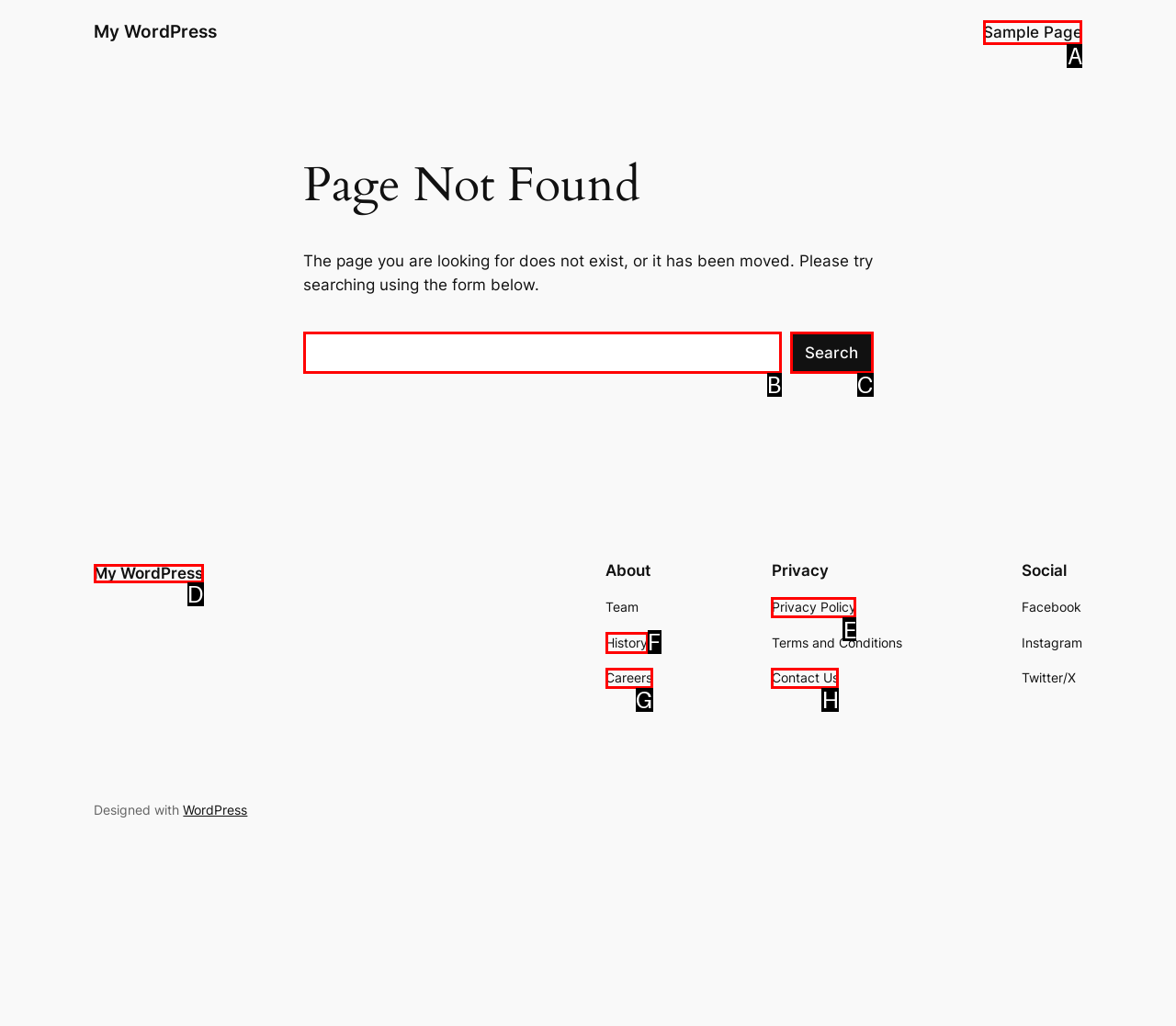Provide the letter of the HTML element that you need to click on to perform the task: Go to Sample Page.
Answer with the letter corresponding to the correct option.

A